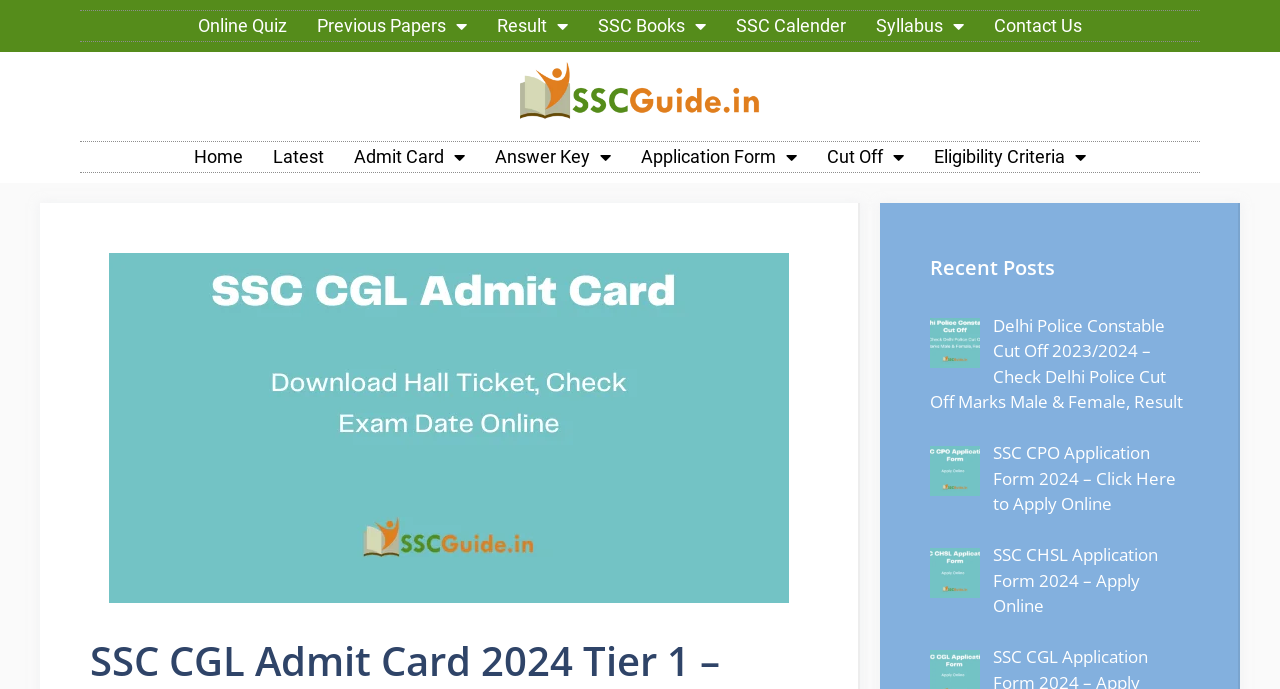What is the name of the police constable cut off exam mentioned on the webpage?
Using the visual information from the image, give a one-word or short-phrase answer.

Delhi Police Constable Cut Off